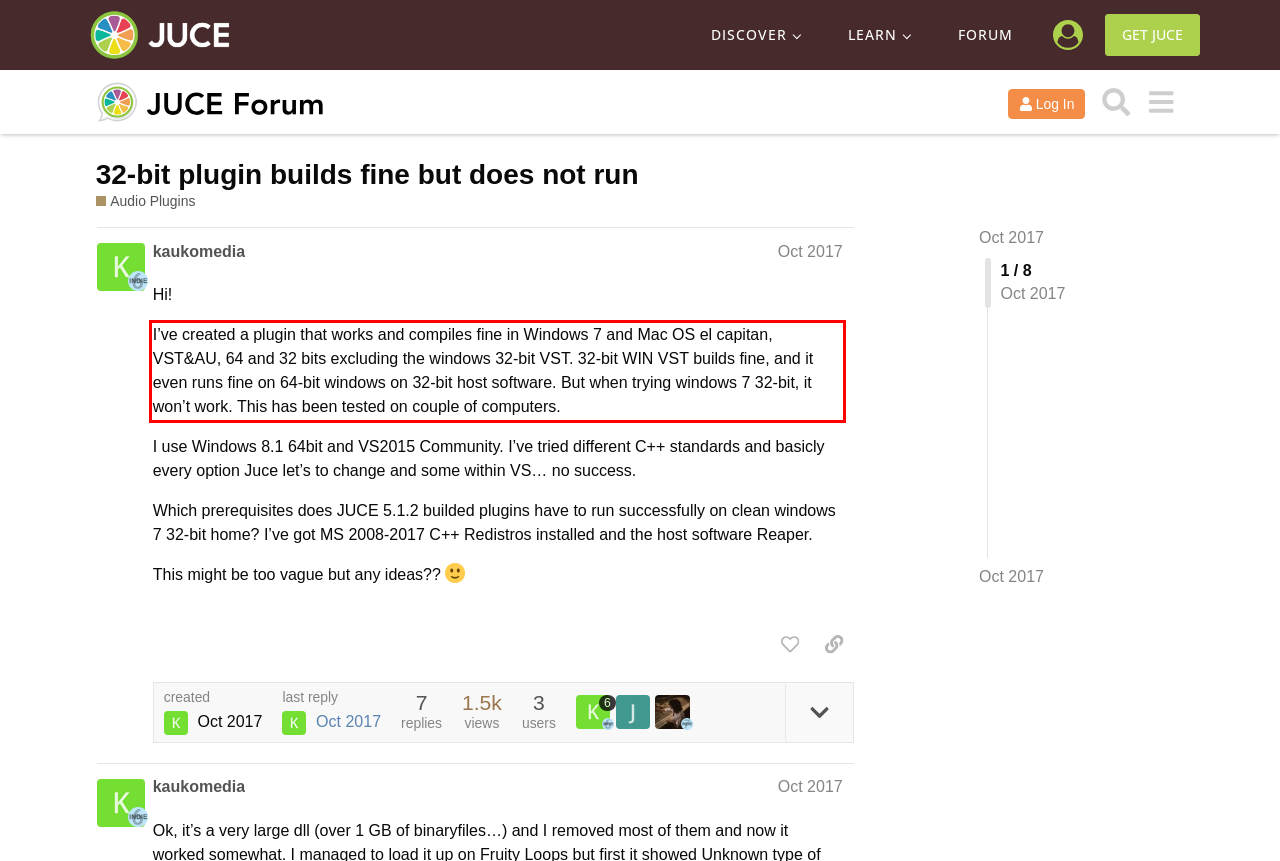Within the screenshot of the webpage, there is a red rectangle. Please recognize and generate the text content inside this red bounding box.

I’ve created a plugin that works and compiles fine in Windows 7 and Mac OS el capitan, VST&AU, 64 and 32 bits excluding the windows 32-bit VST. 32-bit WIN VST builds fine, and it even runs fine on 64-bit windows on 32-bit host software. But when trying windows 7 32-bit, it won’t work. This has been tested on couple of computers.